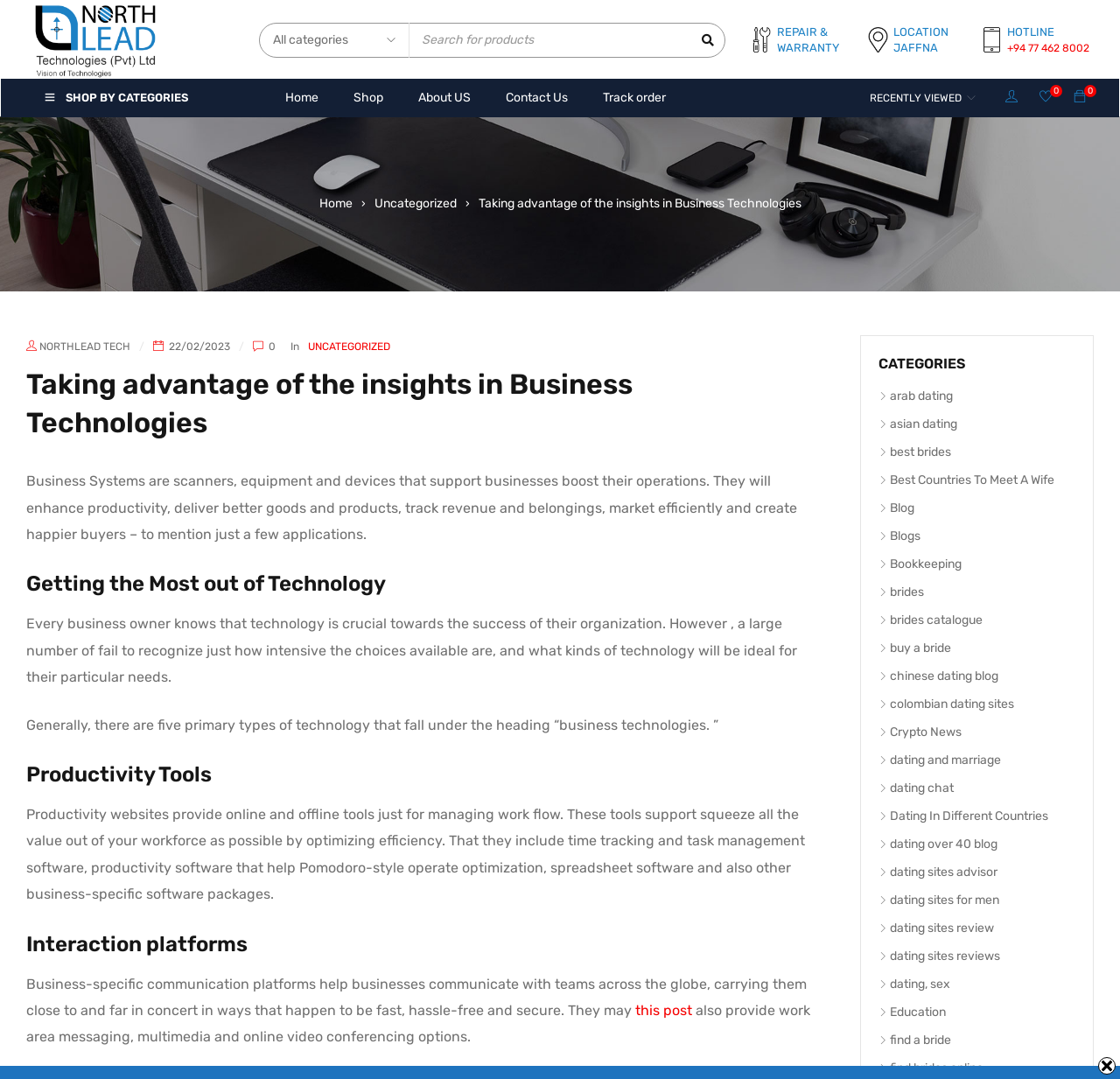Find the coordinates for the bounding box of the element with this description: "dating sites reviews".

[0.784, 0.879, 0.893, 0.893]